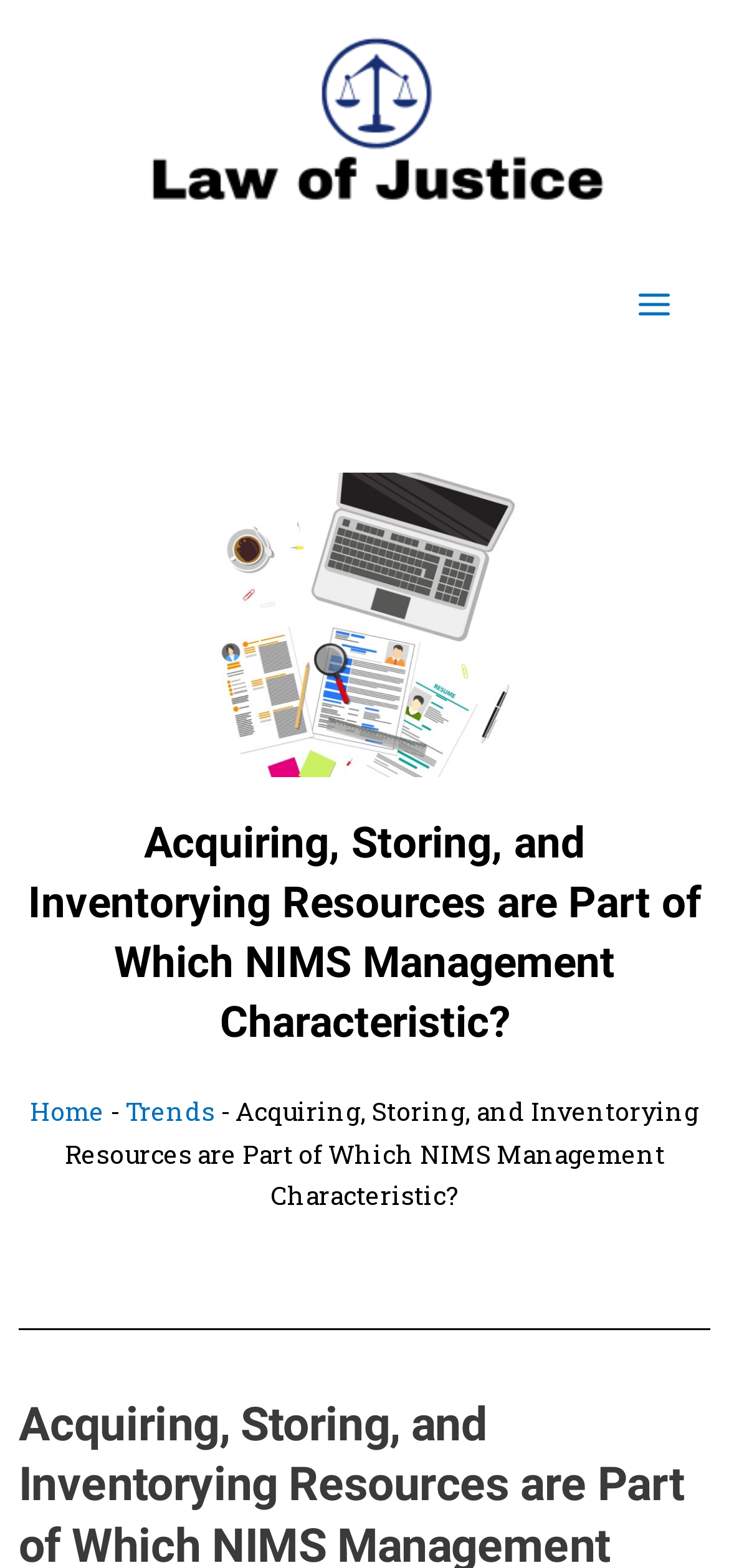Determine the bounding box coordinates in the format (top-left x, top-left y, bottom-right x, bottom-right y). Ensure all values are floating point numbers between 0 and 1. Identify the bounding box of the UI element described by: Home

[0.041, 0.699, 0.144, 0.72]